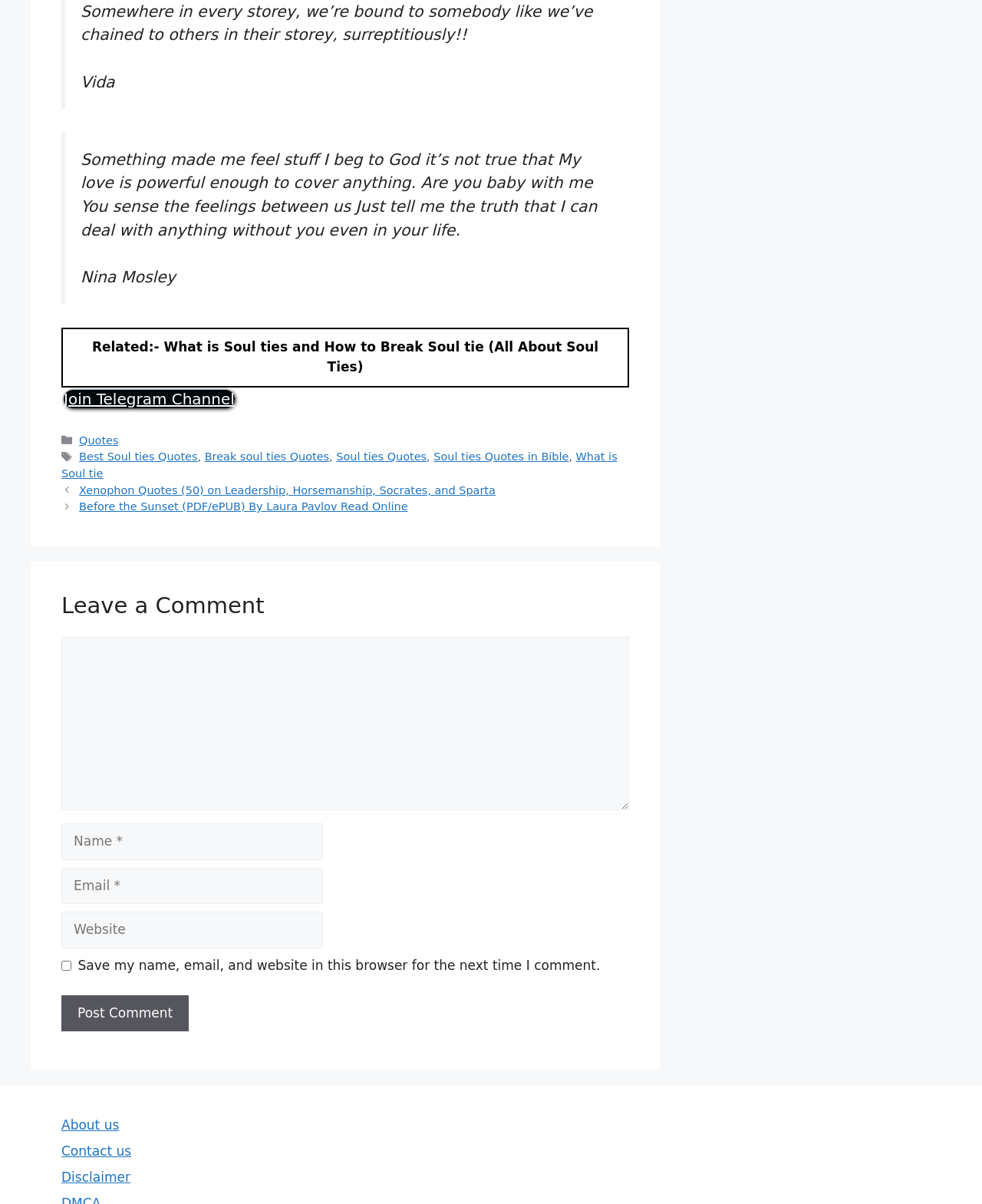Respond with a single word or short phrase to the following question: 
Who is the author of the quote?

Nina Mosley